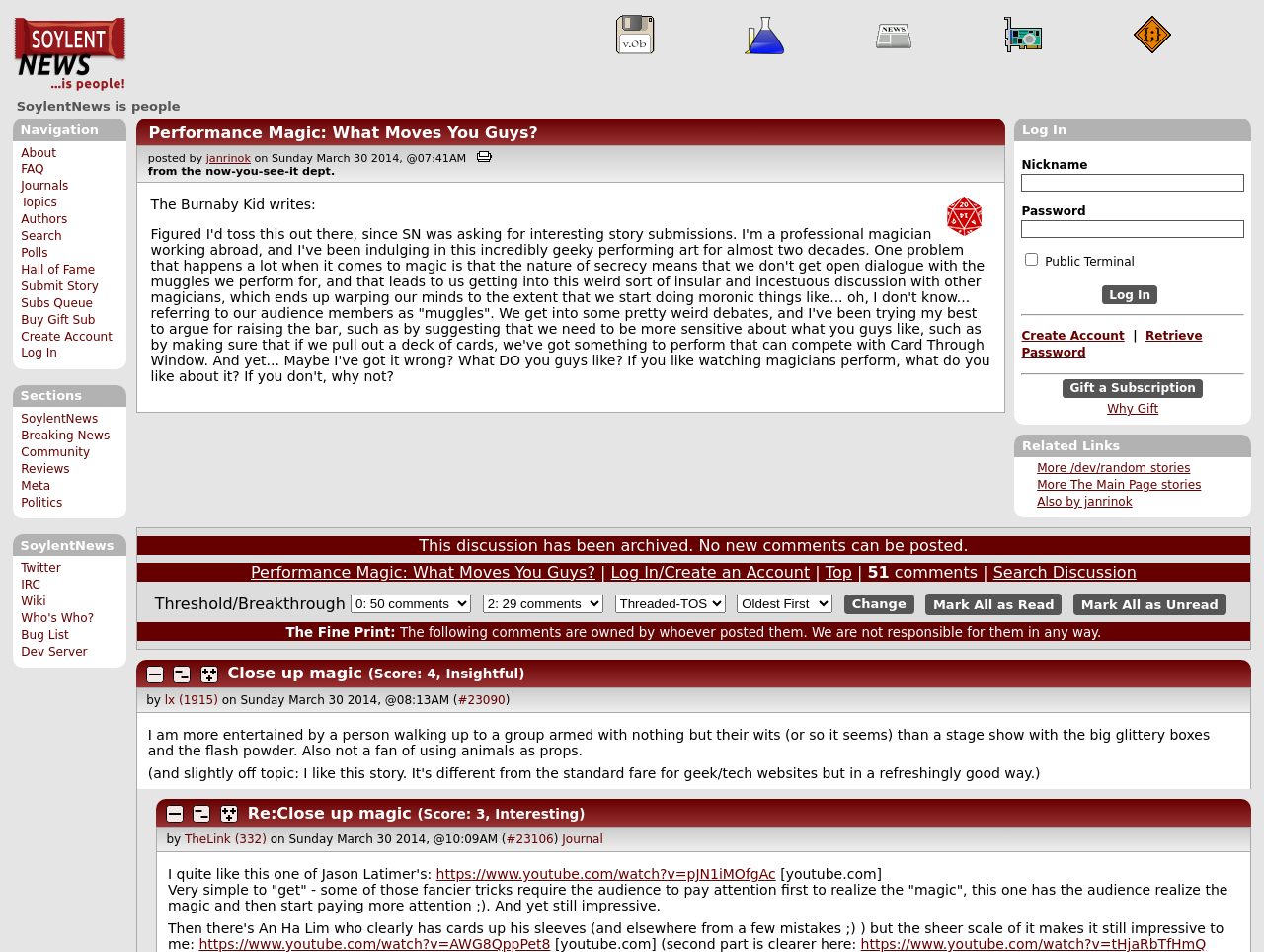Locate the bounding box coordinates of the area where you should click to accomplish the instruction: "View the Twitter page".

[0.017, 0.589, 0.048, 0.604]